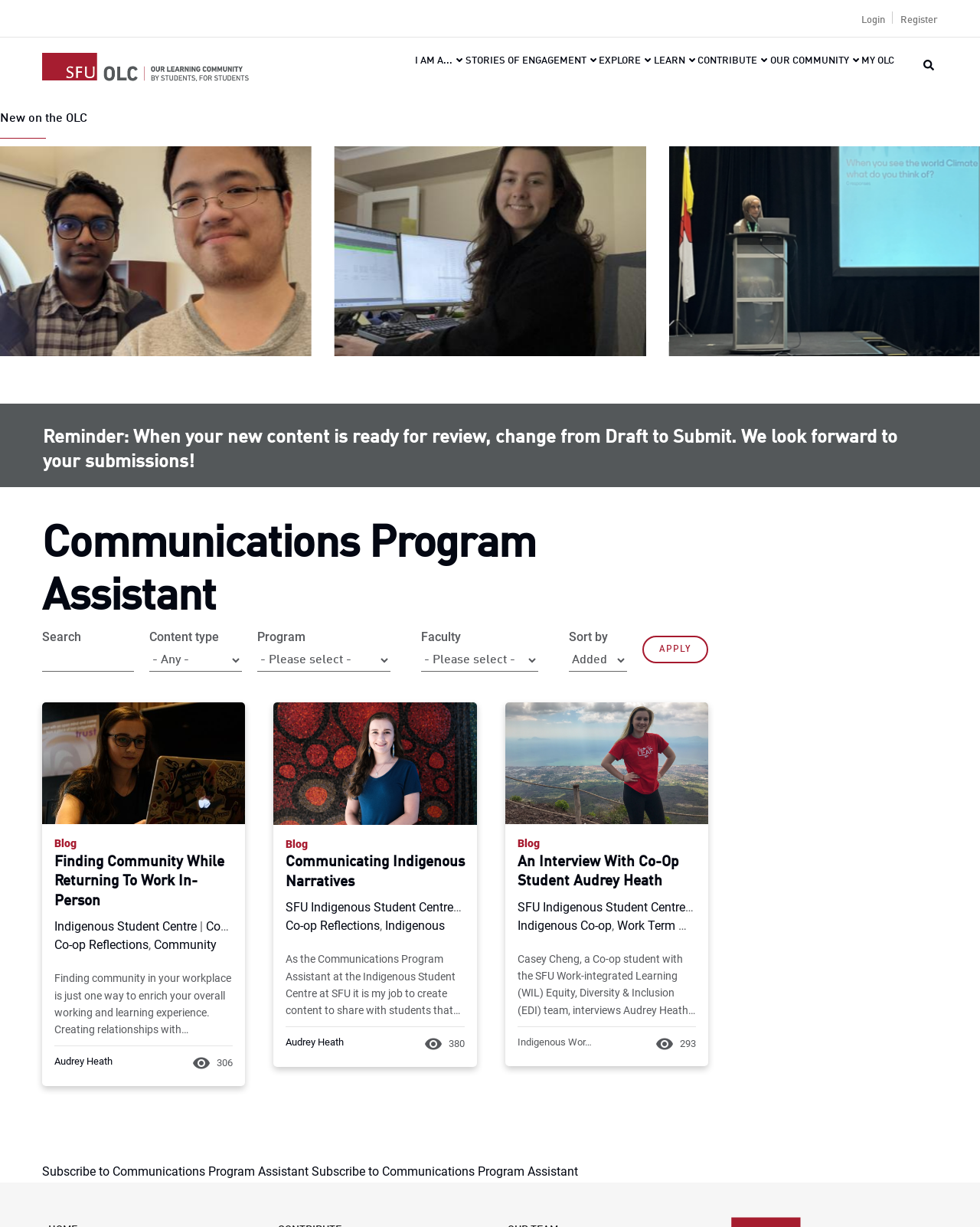Based on the element description proceedings of the society, identify the bounding box of the UI element in the given webpage screenshot. The coordinates should be in the format (top-left x, top-left y, bottom-right x, bottom-right y) and must be between 0 and 1.

None